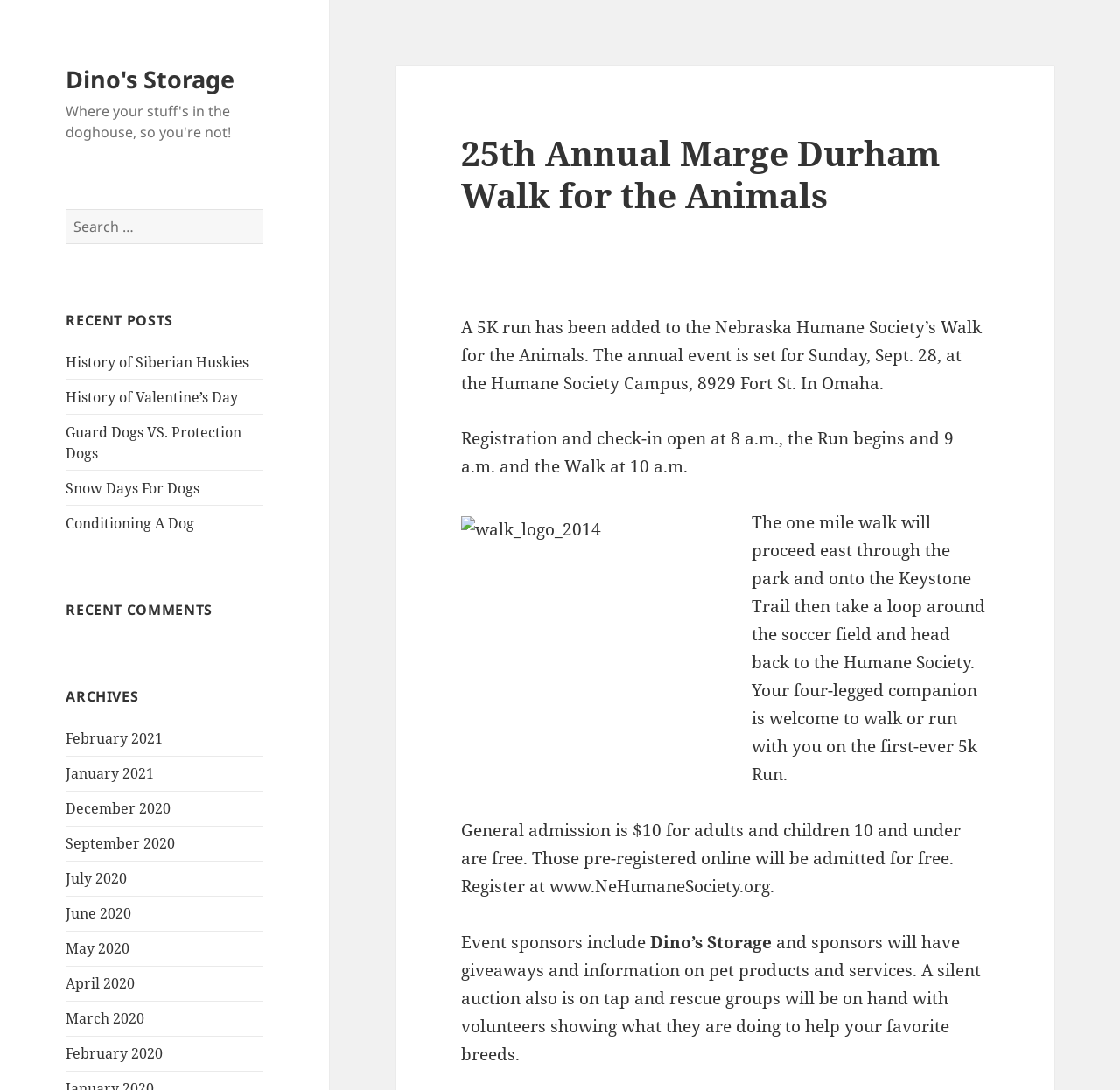Extract the bounding box coordinates of the UI element described: "Potted Colour". Provide the coordinates in the format [left, top, right, bottom] with values ranging from 0 to 1.

None